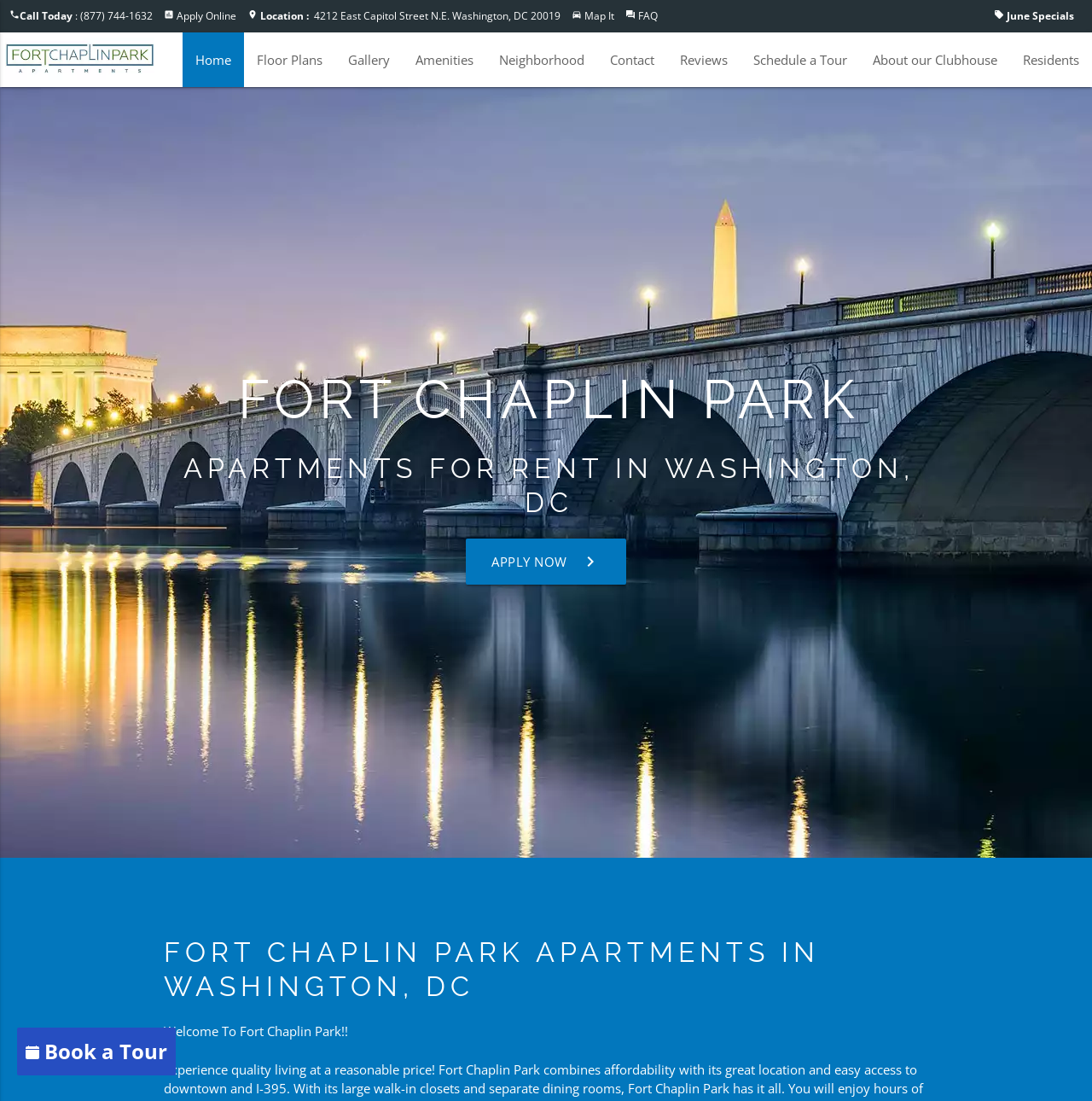Answer the following query with a single word or phrase:
What is the phone number of Fort Chaplin Park?

(877) 744-1632